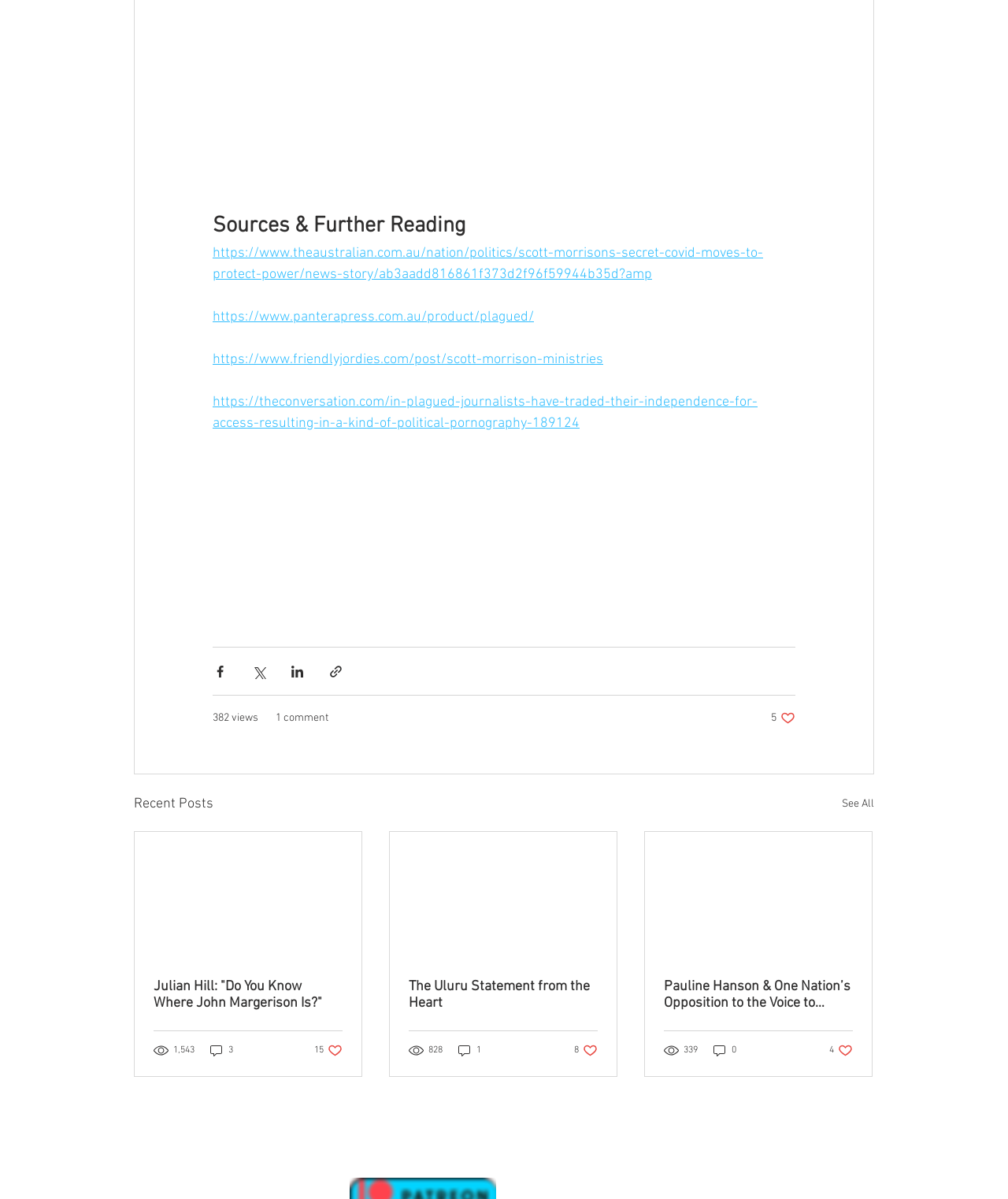Please identify the bounding box coordinates of the region to click in order to complete the task: "View the post with 1,543 views". The coordinates must be four float numbers between 0 and 1, specified as [left, top, right, bottom].

[0.152, 0.87, 0.195, 0.882]